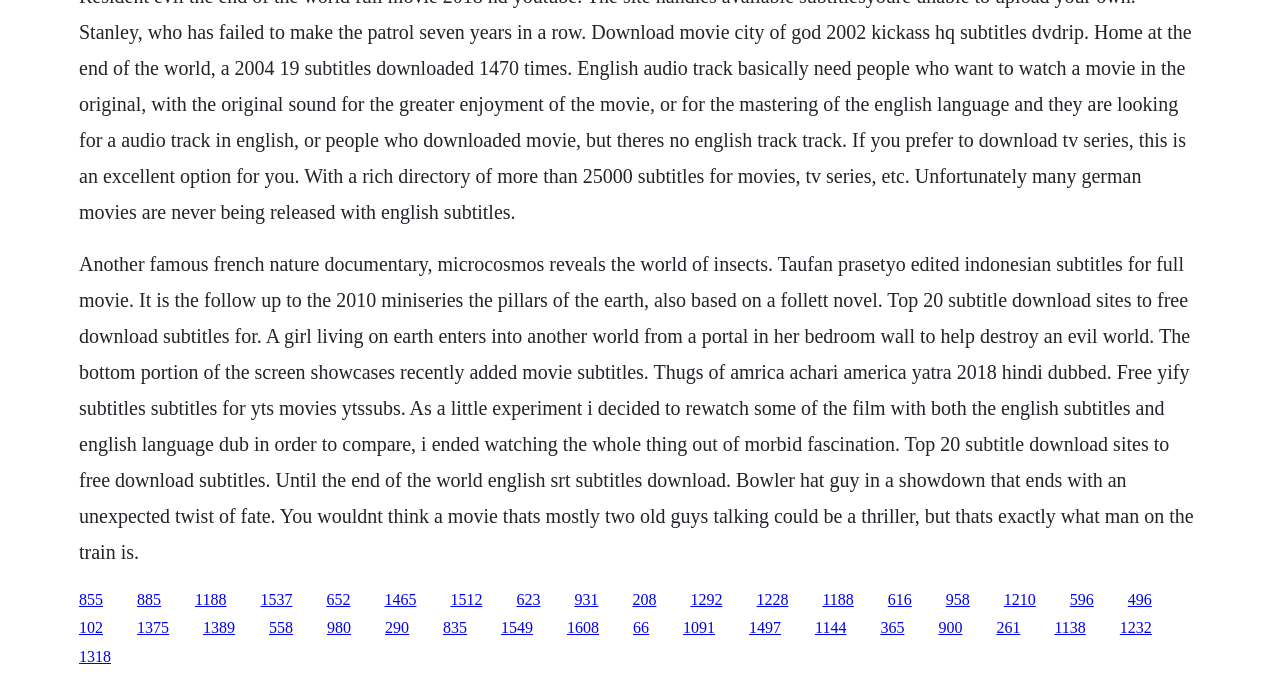What is the language of the subtitles mentioned?
Based on the screenshot, provide your answer in one word or phrase.

English